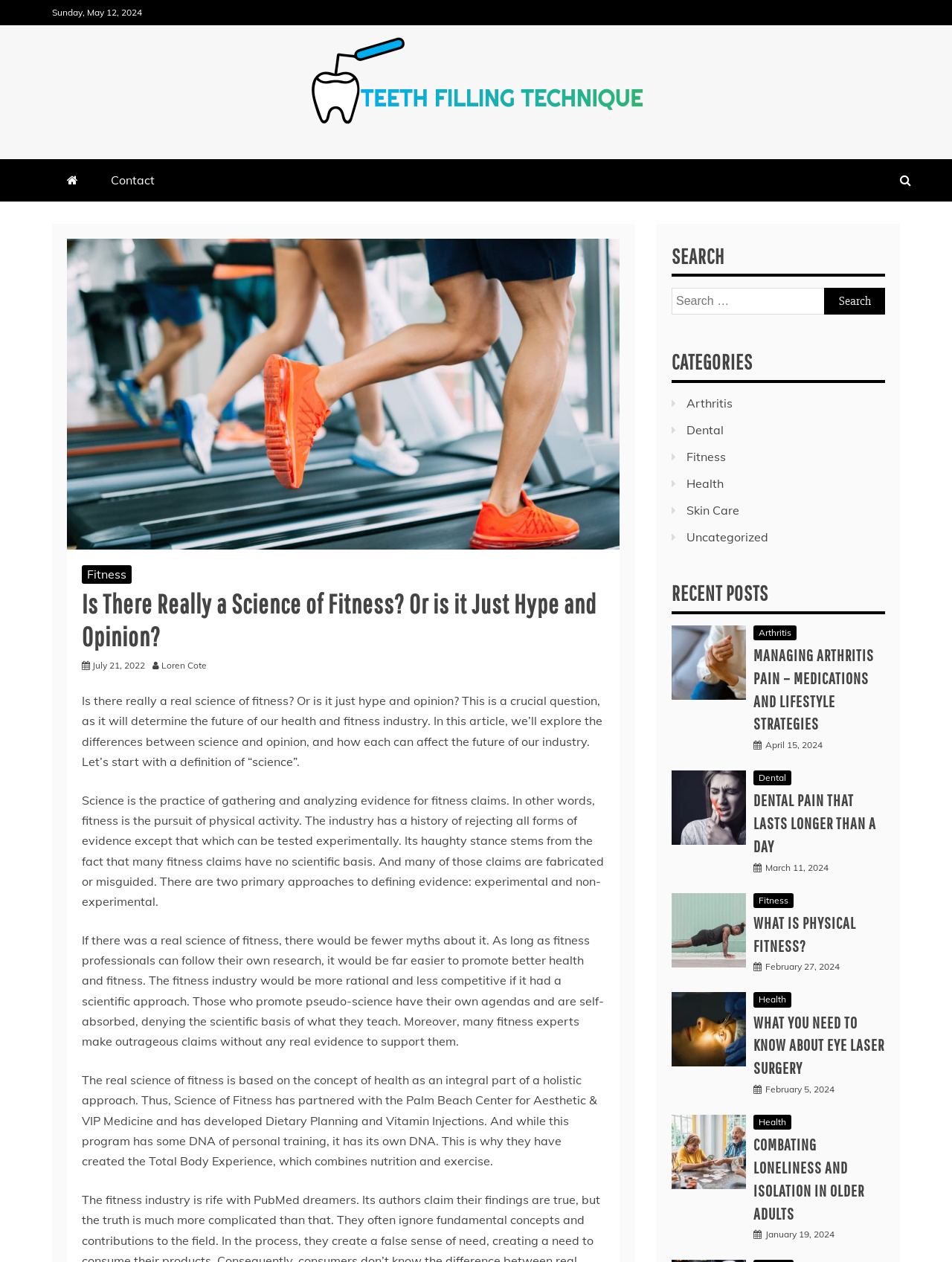Could you specify the bounding box coordinates for the clickable section to complete the following instruction: "Click on the Contact link"?

[0.101, 0.126, 0.178, 0.16]